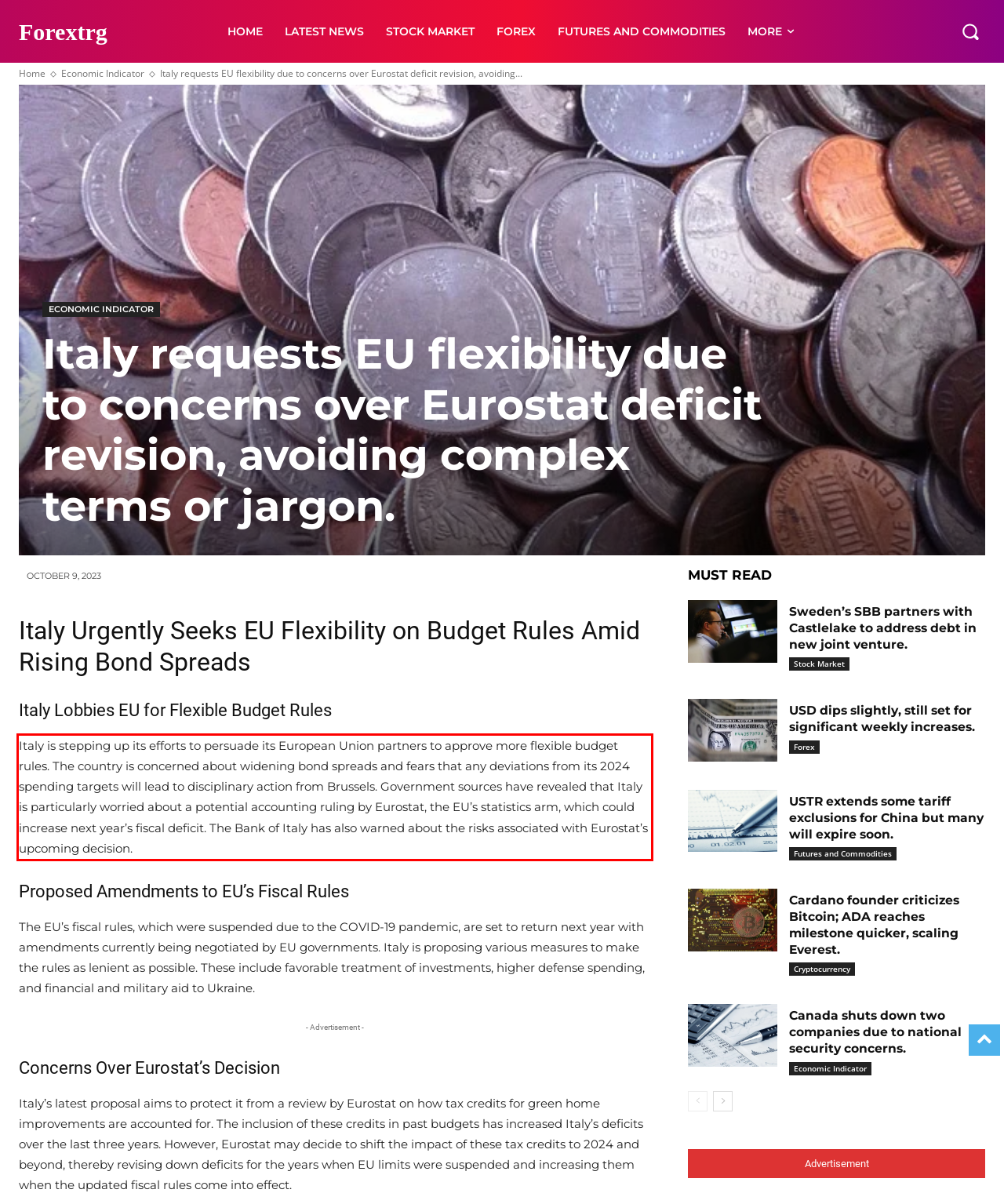Please analyze the screenshot of a webpage and extract the text content within the red bounding box using OCR.

Italy is stepping up its efforts to persuade its European Union partners to approve more flexible budget rules. The country is concerned about widening bond spreads and fears that any deviations from its 2024 spending targets will lead to disciplinary action from Brussels. Government sources have revealed that Italy is particularly worried about a potential accounting ruling by Eurostat, the EU’s statistics arm, which could increase next year’s fiscal deficit. The Bank of Italy has also warned about the risks associated with Eurostat’s upcoming decision.